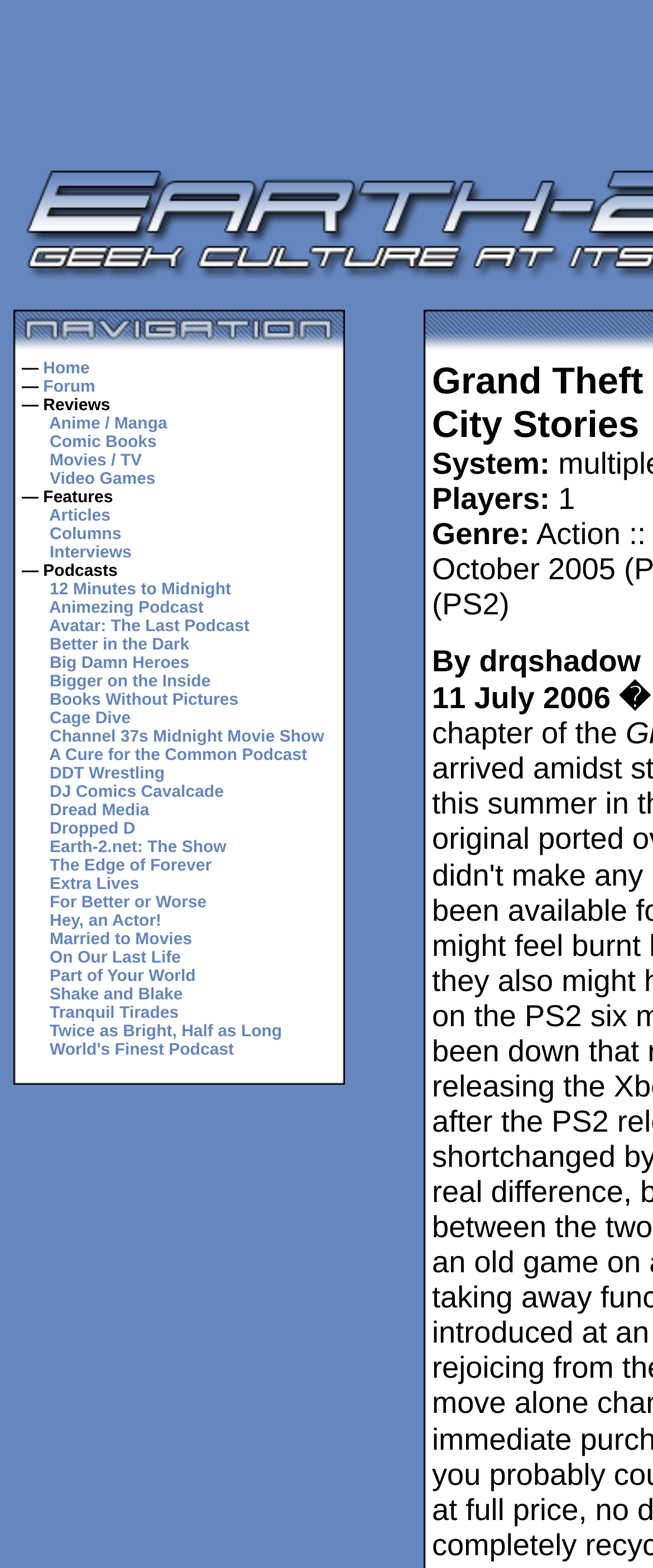What is the genre mentioned on the webpage?
Analyze the image and provide a thorough answer to the question.

Although there is a 'Genre:' label on the webpage, it does not specify a particular genre, so I cannot determine the genre mentioned on the webpage.